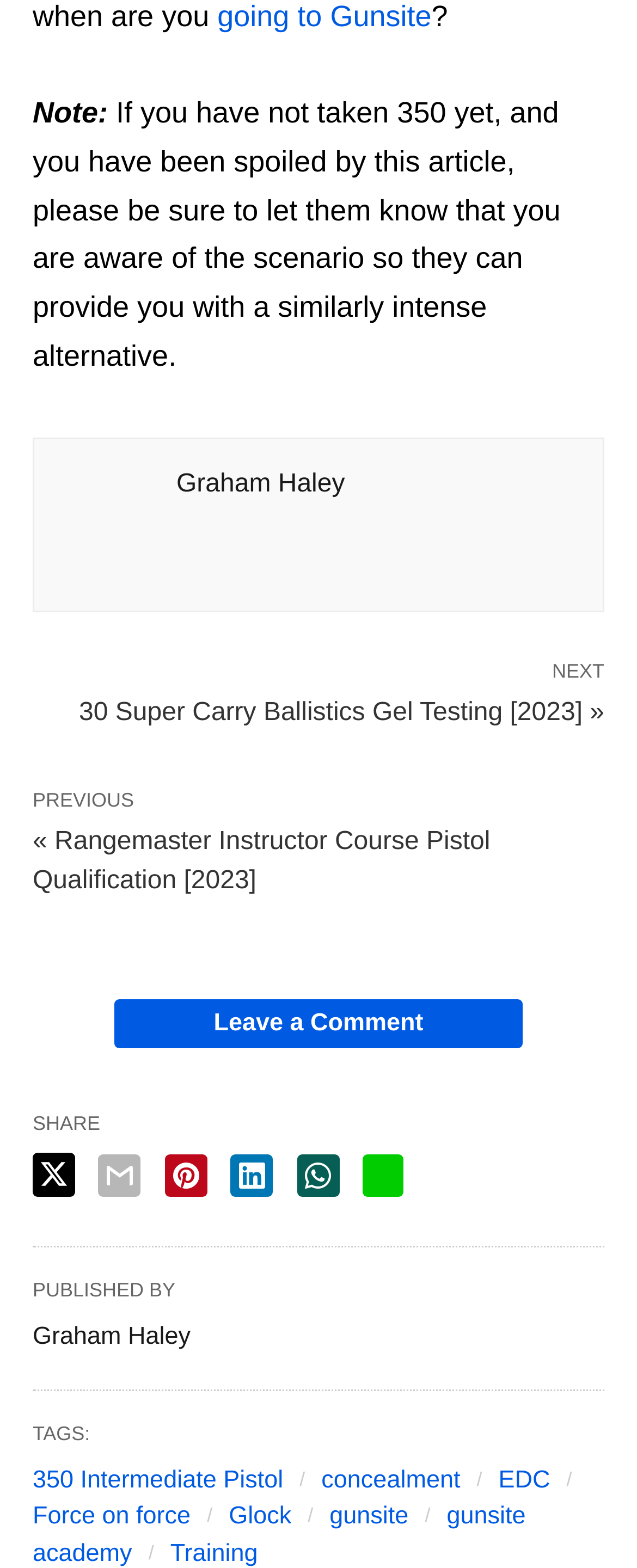How can users share the article?
Relying on the image, give a concise answer in one word or a brief phrase.

Through social media